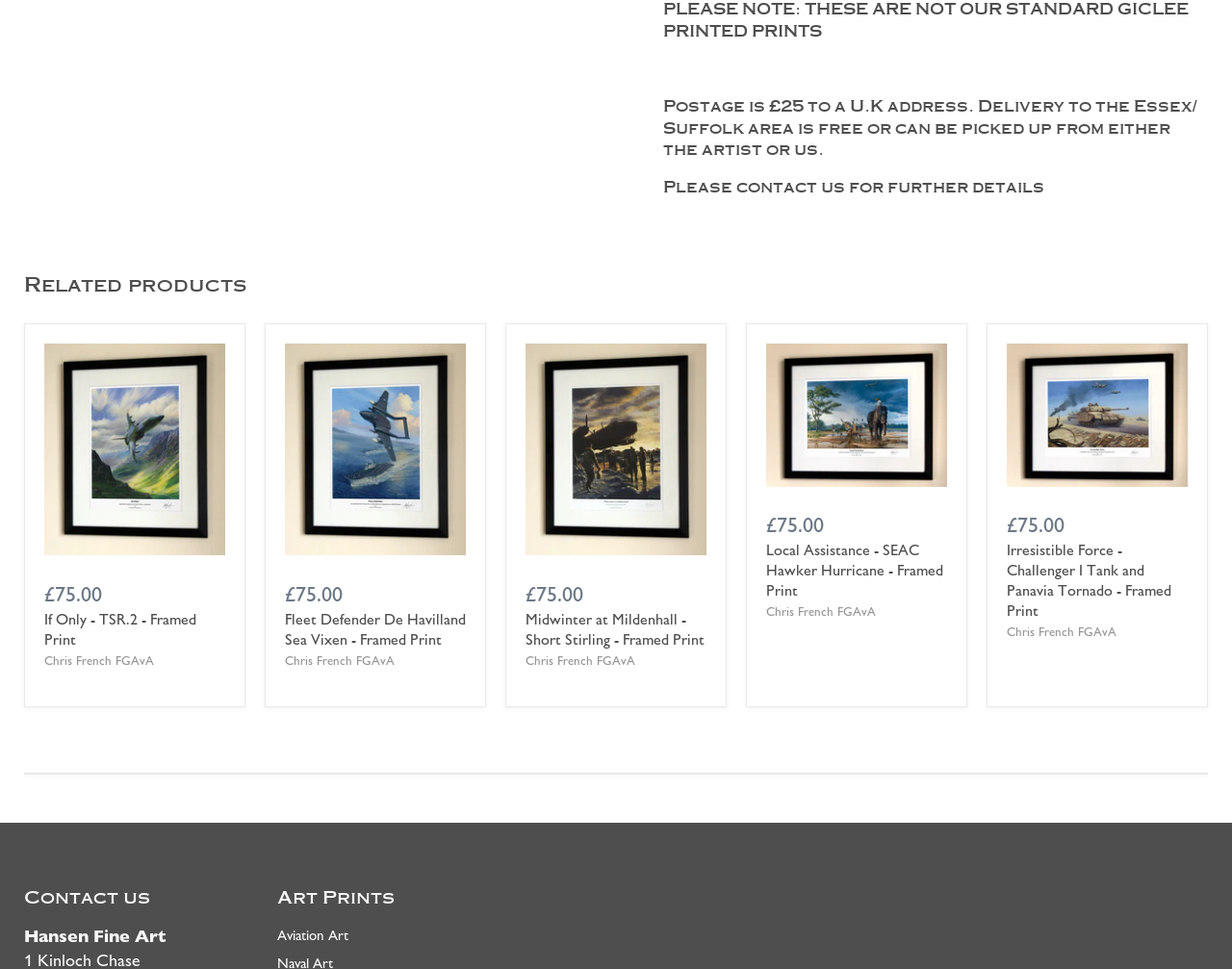Could you determine the bounding box coordinates of the clickable element to complete the instruction: "Contact us"? Provide the coordinates as four float numbers between 0 and 1, i.e., [left, top, right, bottom].

[0.02, 0.901, 0.194, 0.953]